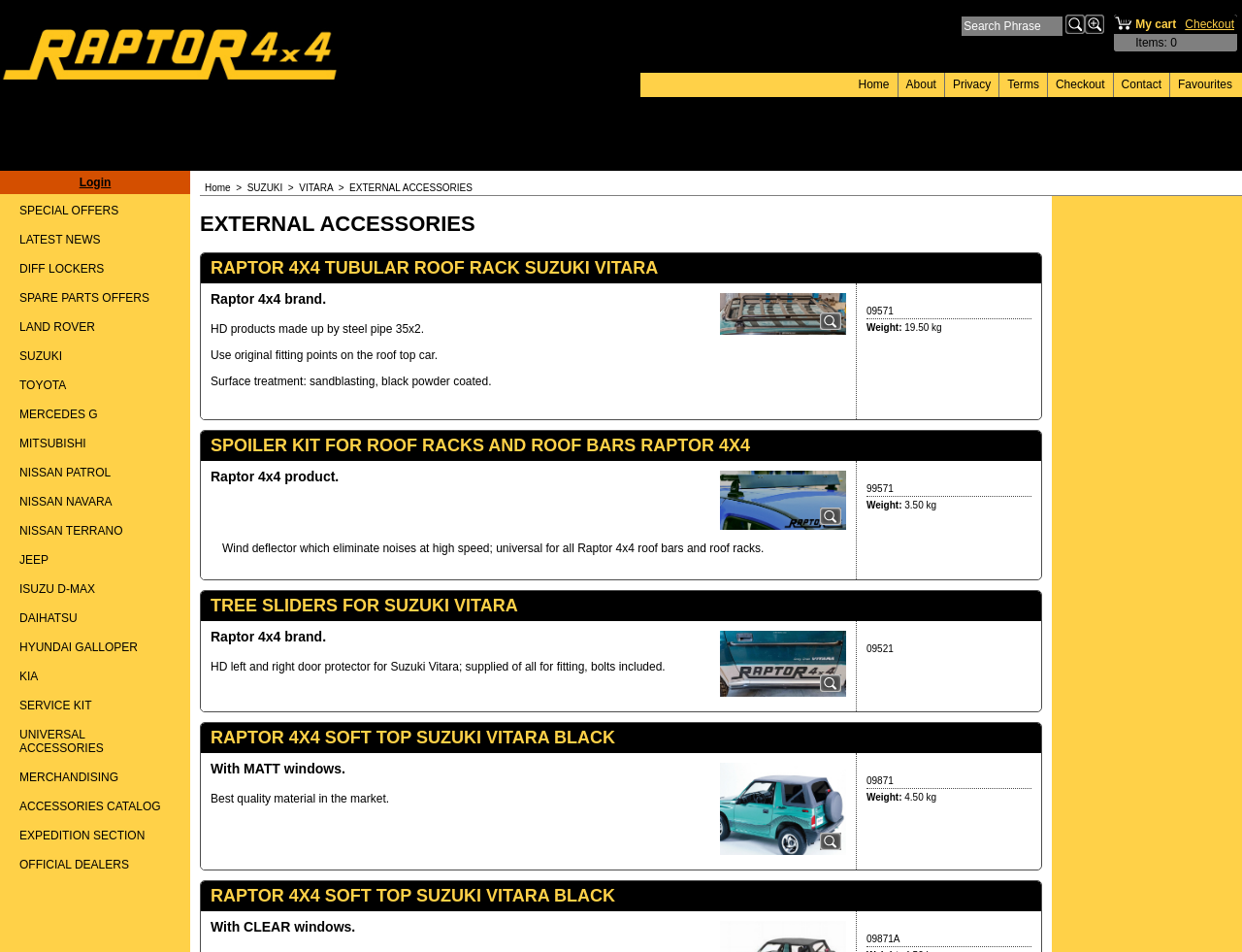Please locate the bounding box coordinates for the element that should be clicked to achieve the following instruction: "Find an Officer". Ensure the coordinates are given as four float numbers between 0 and 1, i.e., [left, top, right, bottom].

None